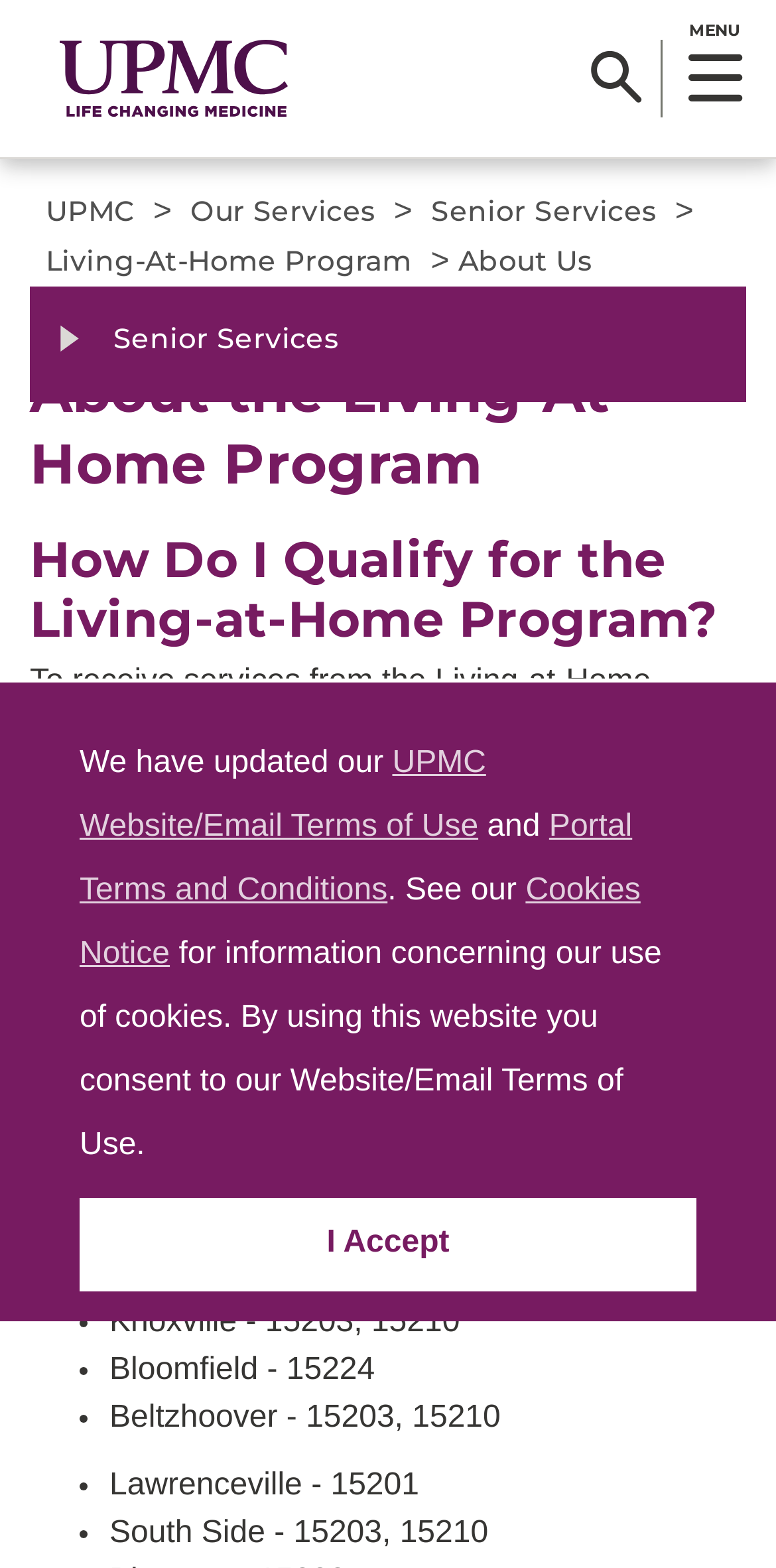Refer to the image and provide an in-depth answer to the question:
How many Pittsburgh neighborhoods are listed as eligible for the Living-at-Home Program?

The webpage lists 17 Pittsburgh neighborhoods that are eligible for the Living-at-Home Program, including Greenfield, Shadyside, Swissvale, and others.